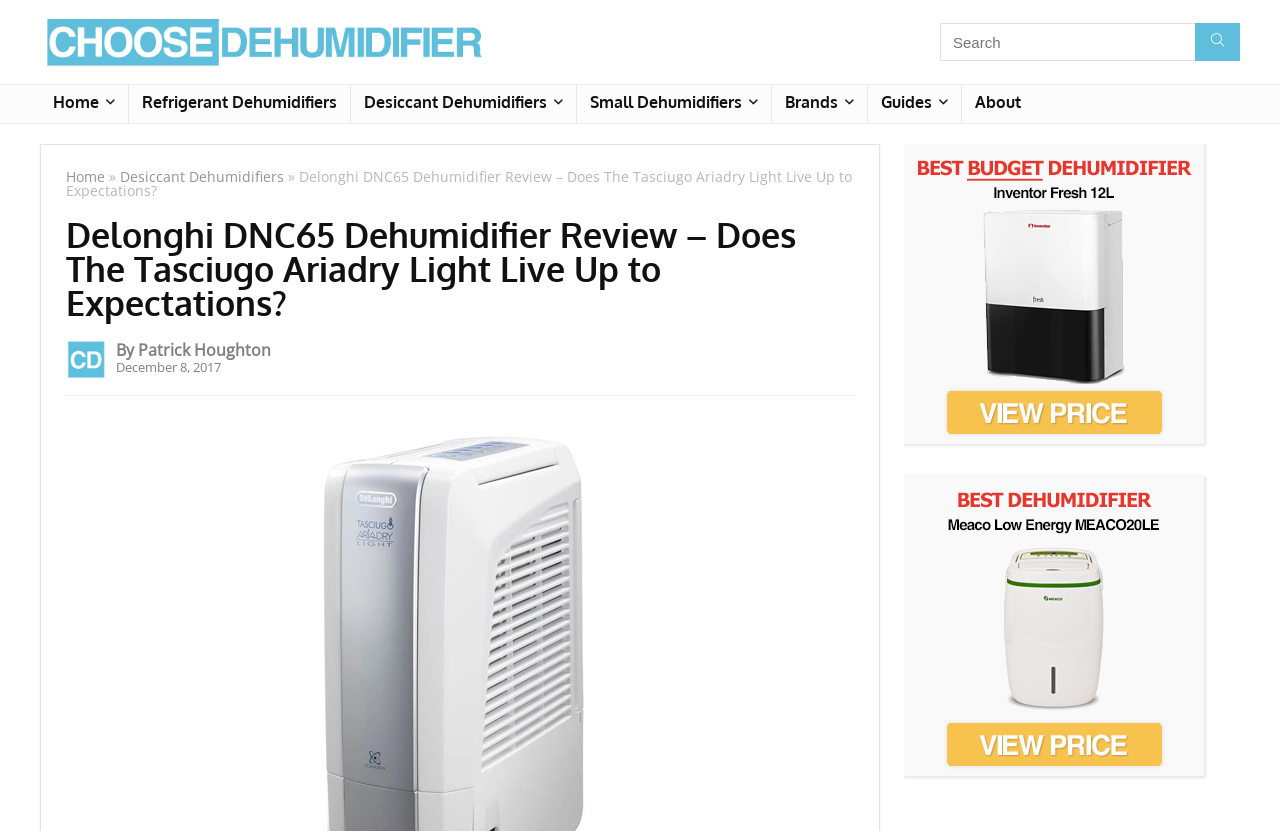Show the bounding box coordinates of the region that should be clicked to follow the instruction: "Click on the 'Desiccant Dehumidifiers' link."

[0.274, 0.102, 0.45, 0.148]